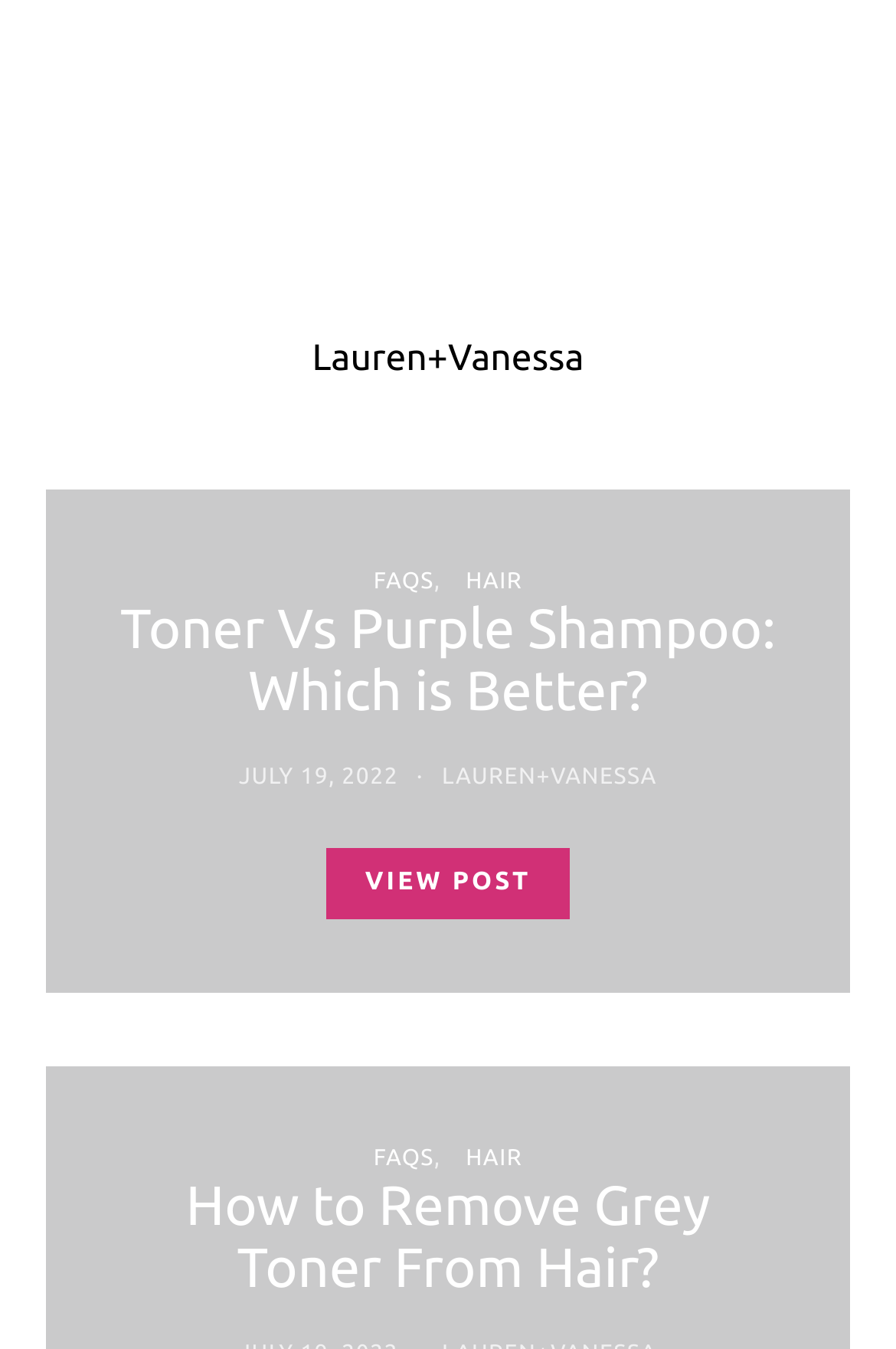Using details from the image, please answer the following question comprehensively:
What is the topic of the second article?

The second article's topic is mentioned in the heading 'How to Remove Grey Toner From Hair?'.